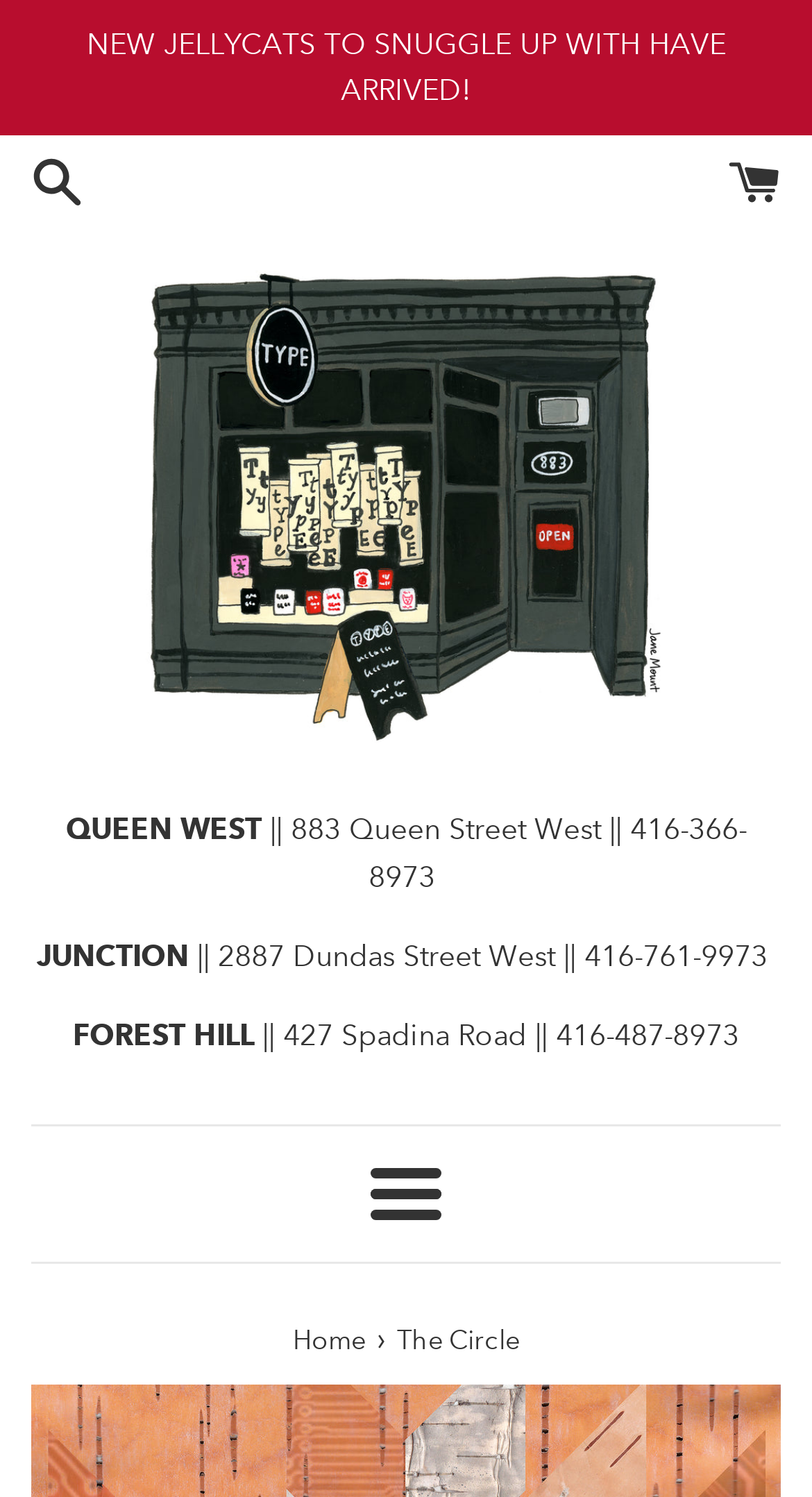Give a one-word or short phrase answer to this question: 
How many bookstores are listed?

3